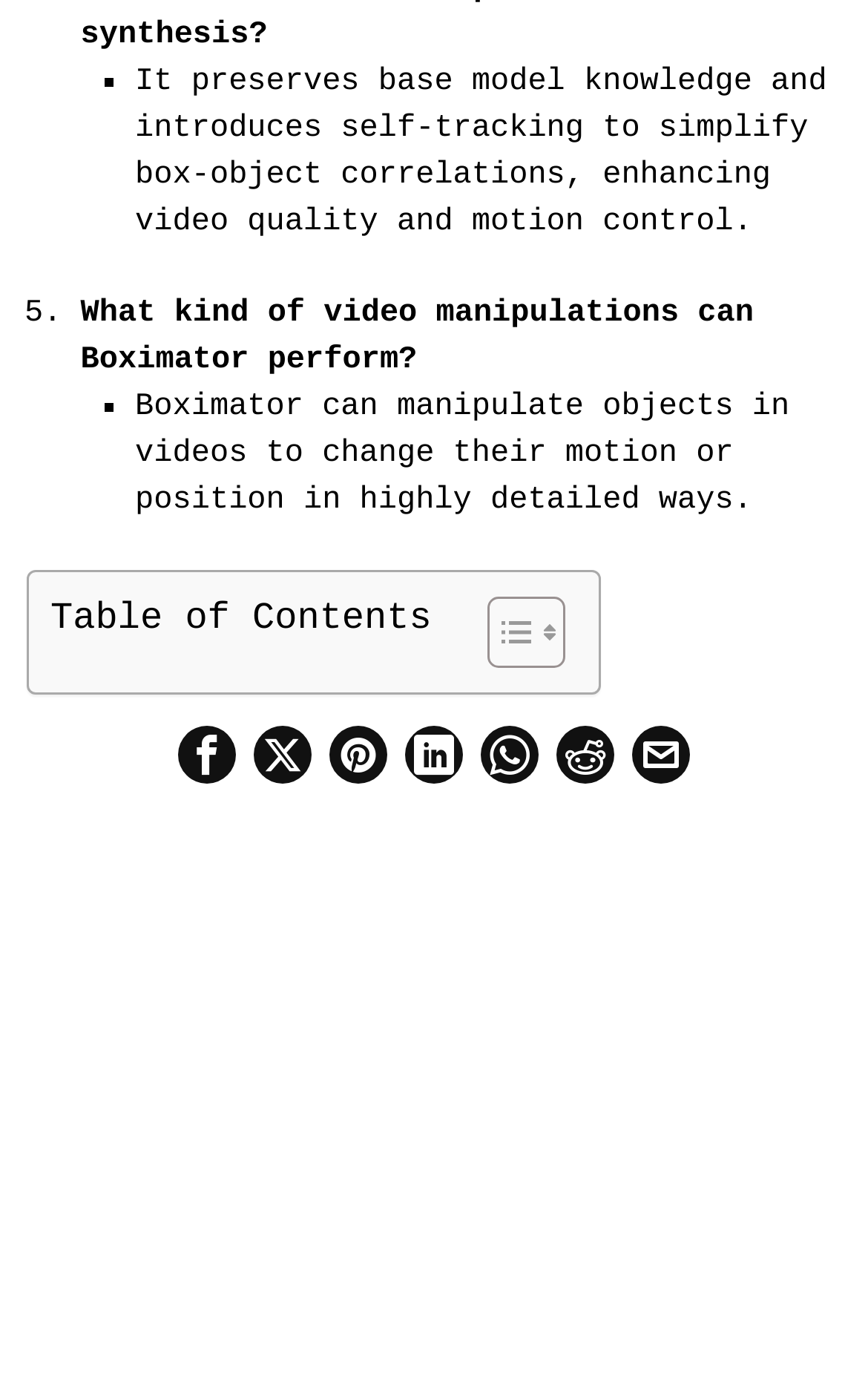Provide a one-word or short-phrase answer to the question:
How many bullet points are there?

2